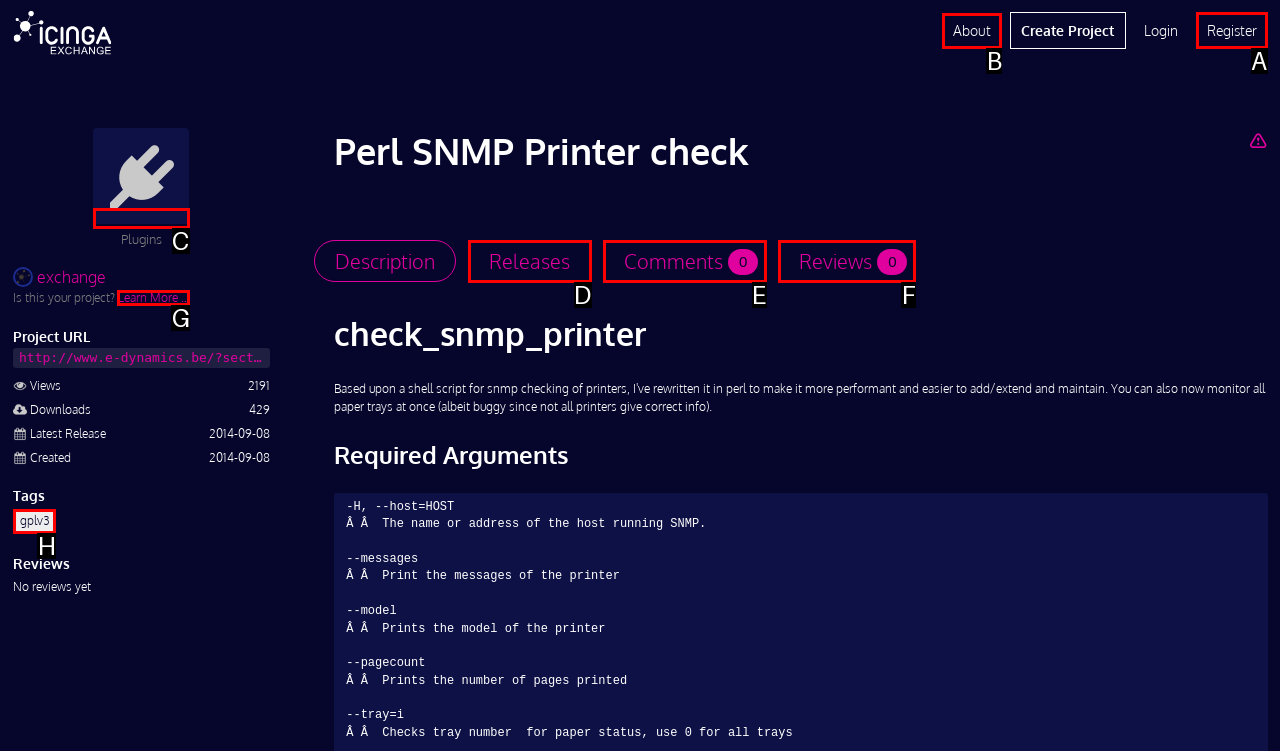Specify which HTML element I should click to complete this instruction: Click on the 'Register' link Answer with the letter of the relevant option.

A